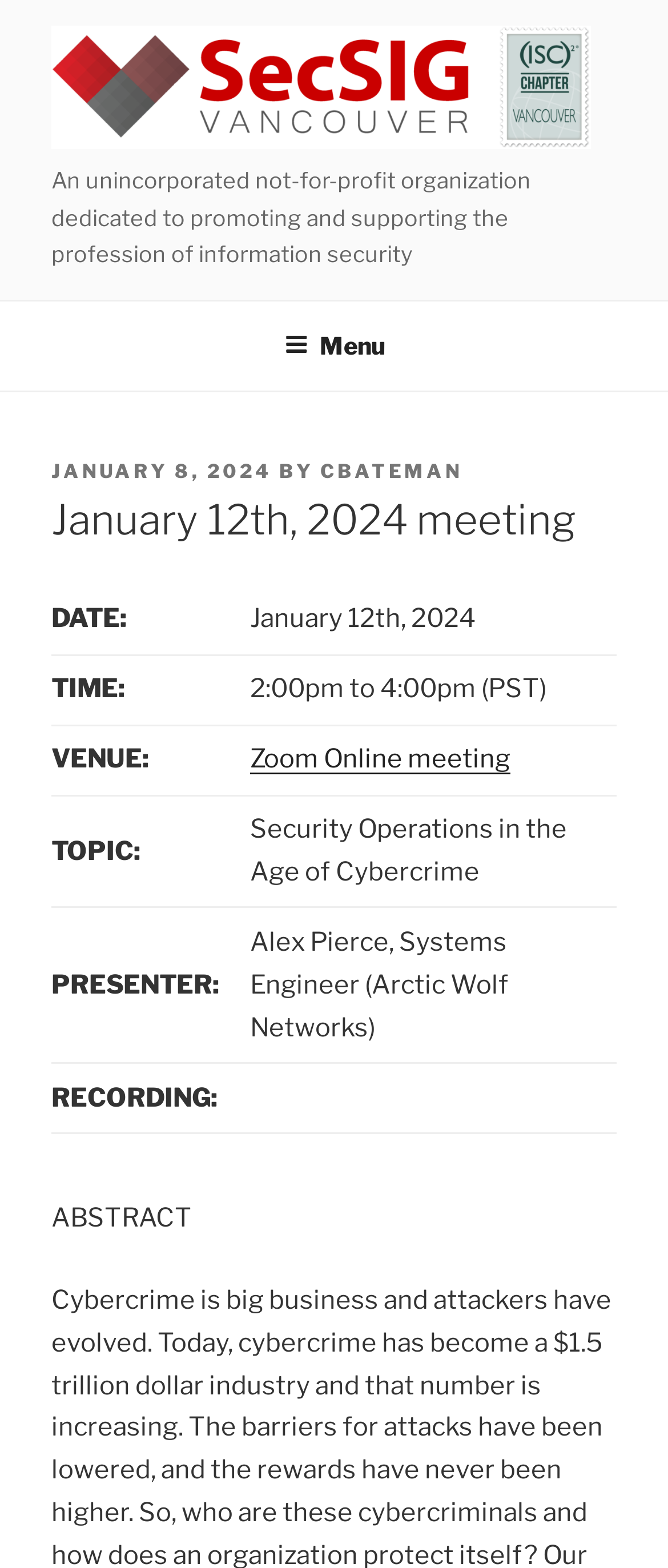Describe all the key features and sections of the webpage thoroughly.

This webpage appears to be a meeting announcement page. At the top, there is a link on the left side, followed by a brief description of an unincorporated not-for-profit organization dedicated to promoting and supporting the profession of information security. 

Below this, there is a top menu navigation bar that spans the entire width of the page. Within this menu, there is a button labeled "Menu" on the right side. When expanded, the menu displays a header section with a posted date of January 8, 2024, and an author named CBATEMAN.

The main content of the page is a meeting announcement, which includes a heading that matches the title "January 12th, 2024 meeting". Below this heading, there is a figure that takes up most of the page's width. Within this figure, there is a table with five rows, each containing two columns. The table displays details about the meeting, including the date, time, venue, topic, and presenter. The venue is a Zoom Online meeting, and the topic is "Security Operations in the Age of Cybercrime" presented by Alex Pierce, a Systems Engineer from Arctic Wolf Networks.

At the bottom of the page, there is a section labeled "ABSTRACT", but it does not contain any text.